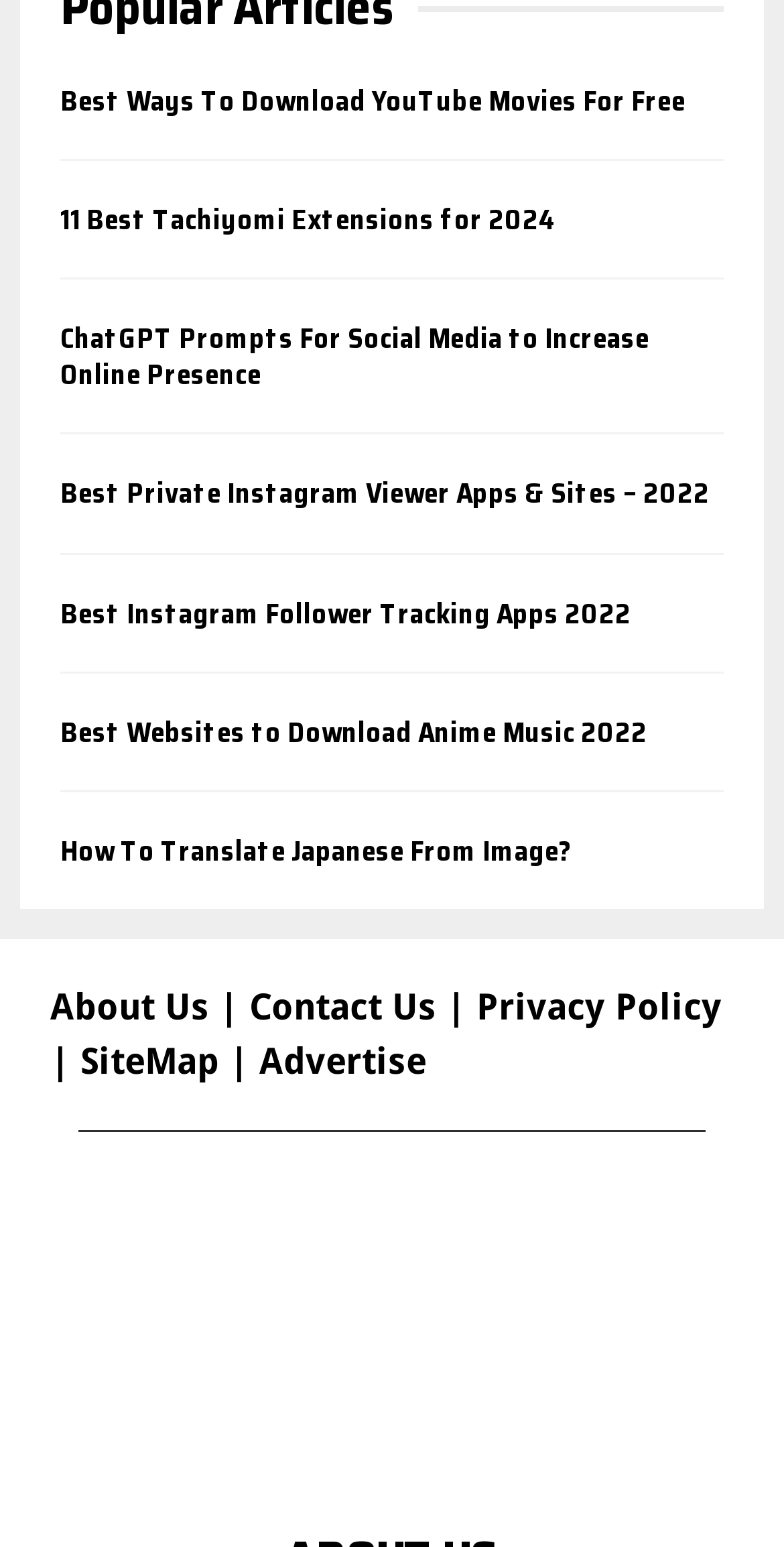How many articles are on this webpage?
From the screenshot, supply a one-word or short-phrase answer.

6